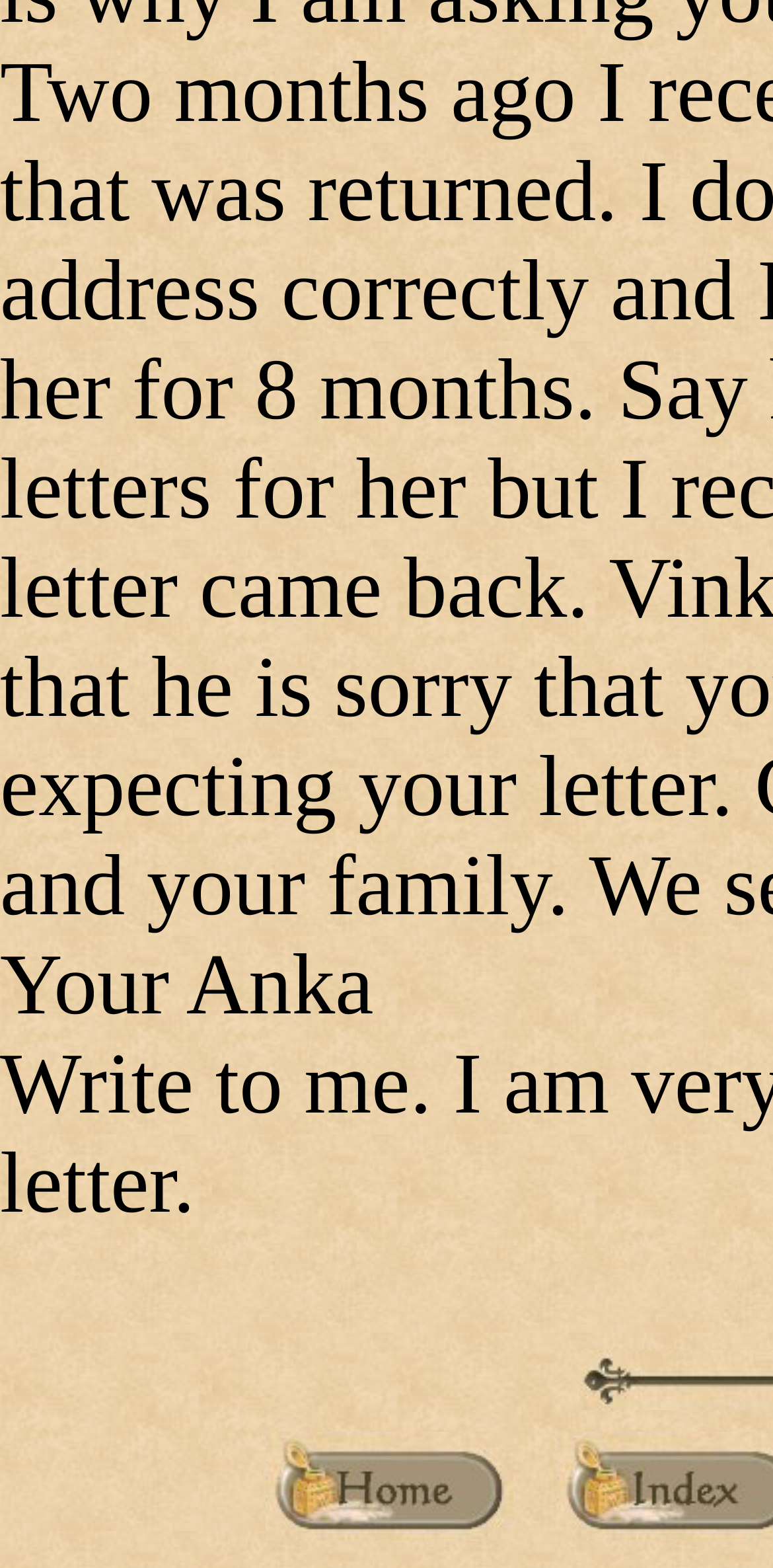Extract the bounding box coordinates of the UI element described: "parent_node: Last Updates". Provide the coordinates in the format [left, top, right, bottom] with values ranging from 0 to 1.

[0.343, 0.966, 0.664, 0.988]